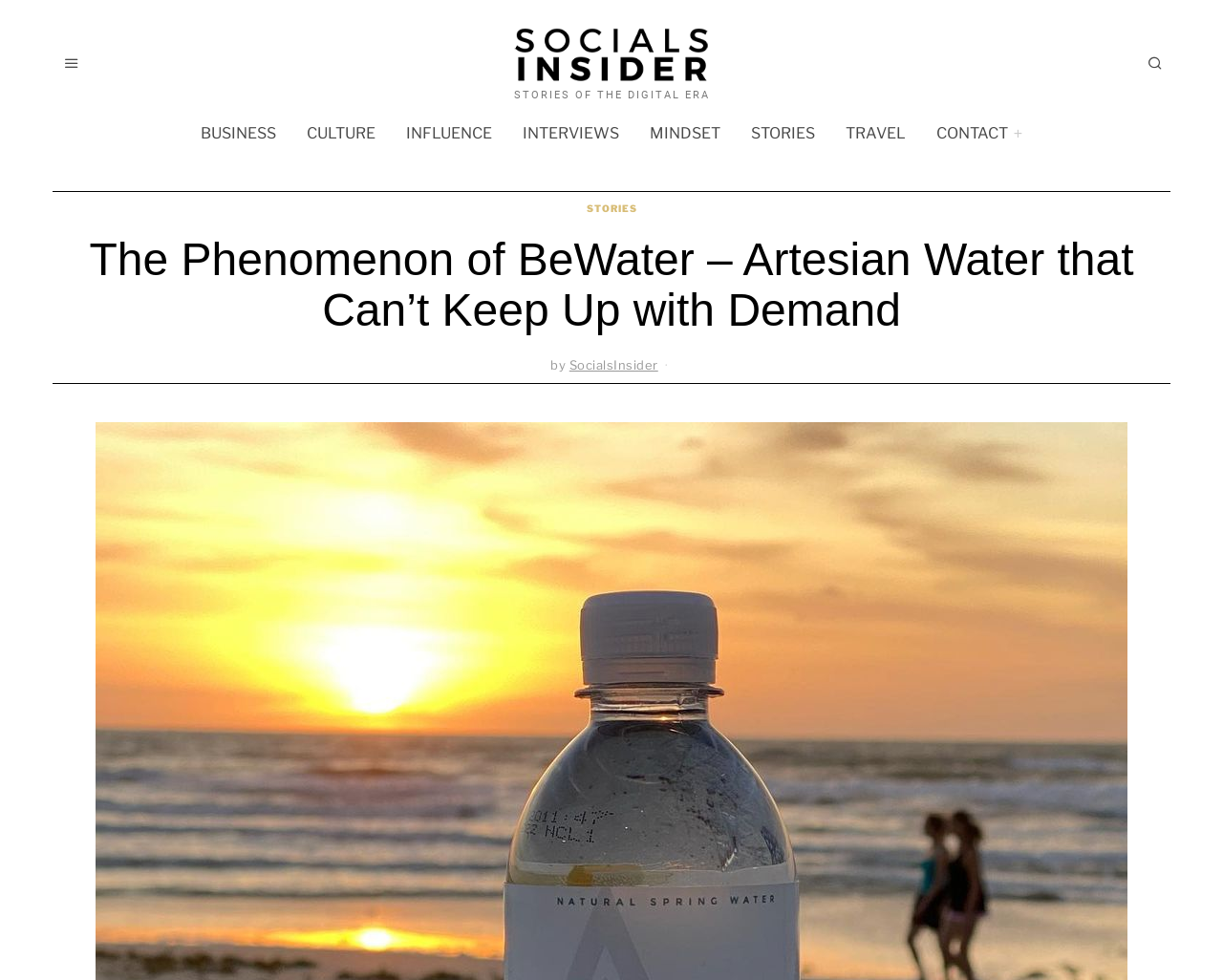Locate the bounding box coordinates of the element that needs to be clicked to carry out the instruction: "visit STORIES page". The coordinates should be given as four float numbers ranging from 0 to 1, i.e., [left, top, right, bottom].

[0.479, 0.206, 0.521, 0.22]